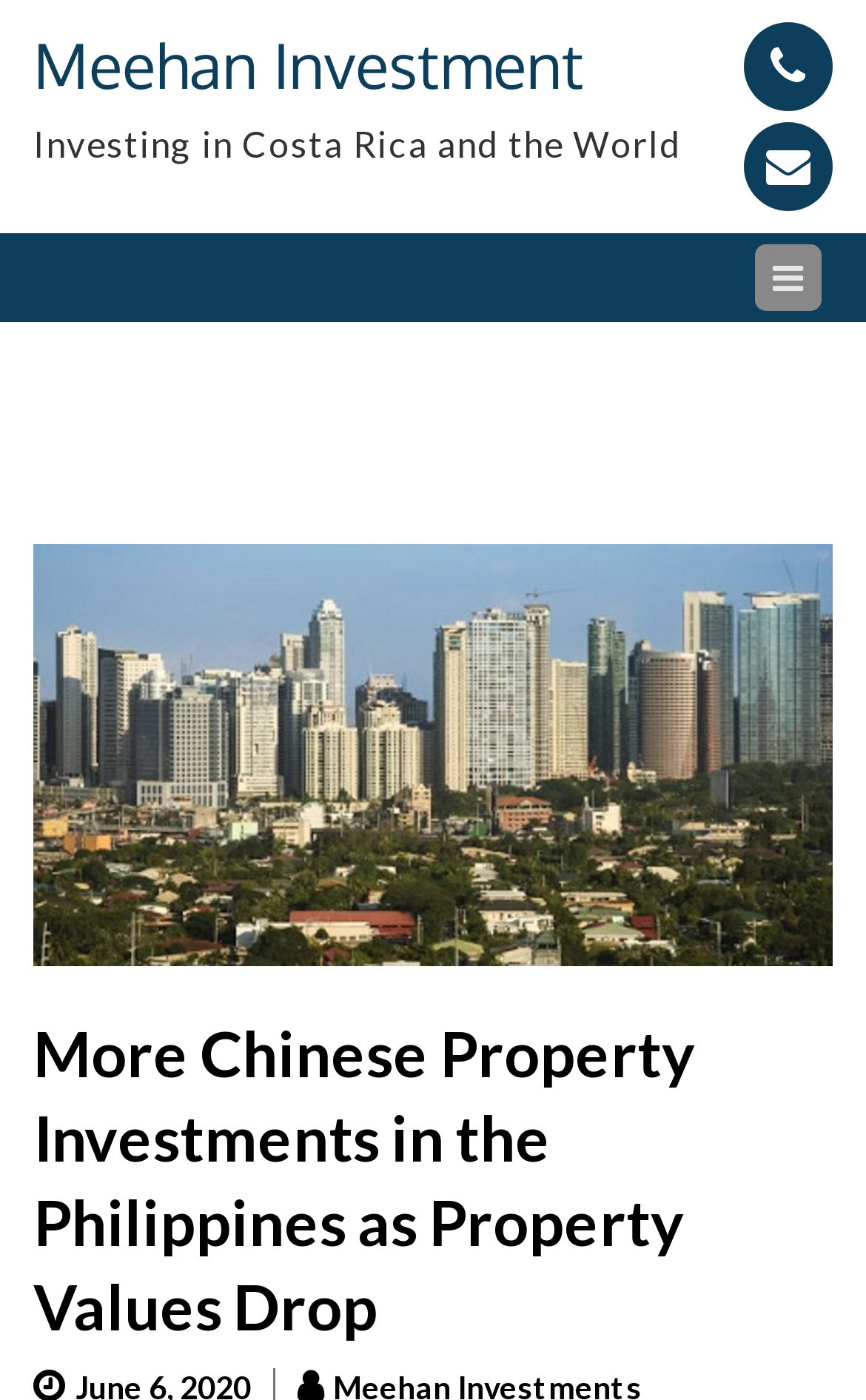Refer to the element description Meehan Investment and identify the corresponding bounding box in the screenshot. Format the coordinates as (top-left x, top-left y, bottom-right x, bottom-right y) with values in the range of 0 to 1.

[0.038, 0.017, 0.674, 0.075]